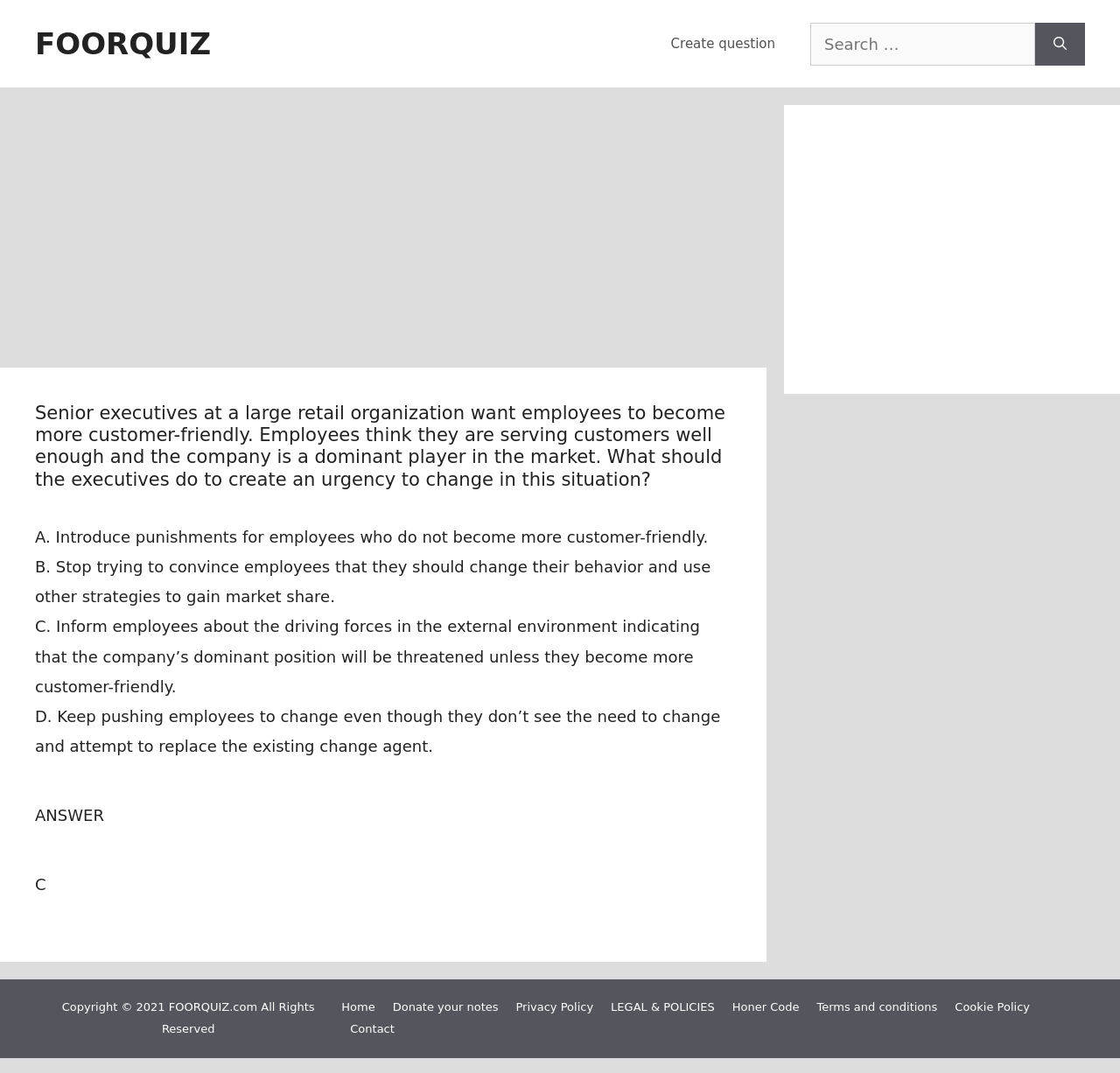Can you find the bounding box coordinates for the element to click on to achieve the instruction: "Search for something"?

[0.723, 0.021, 0.924, 0.061]